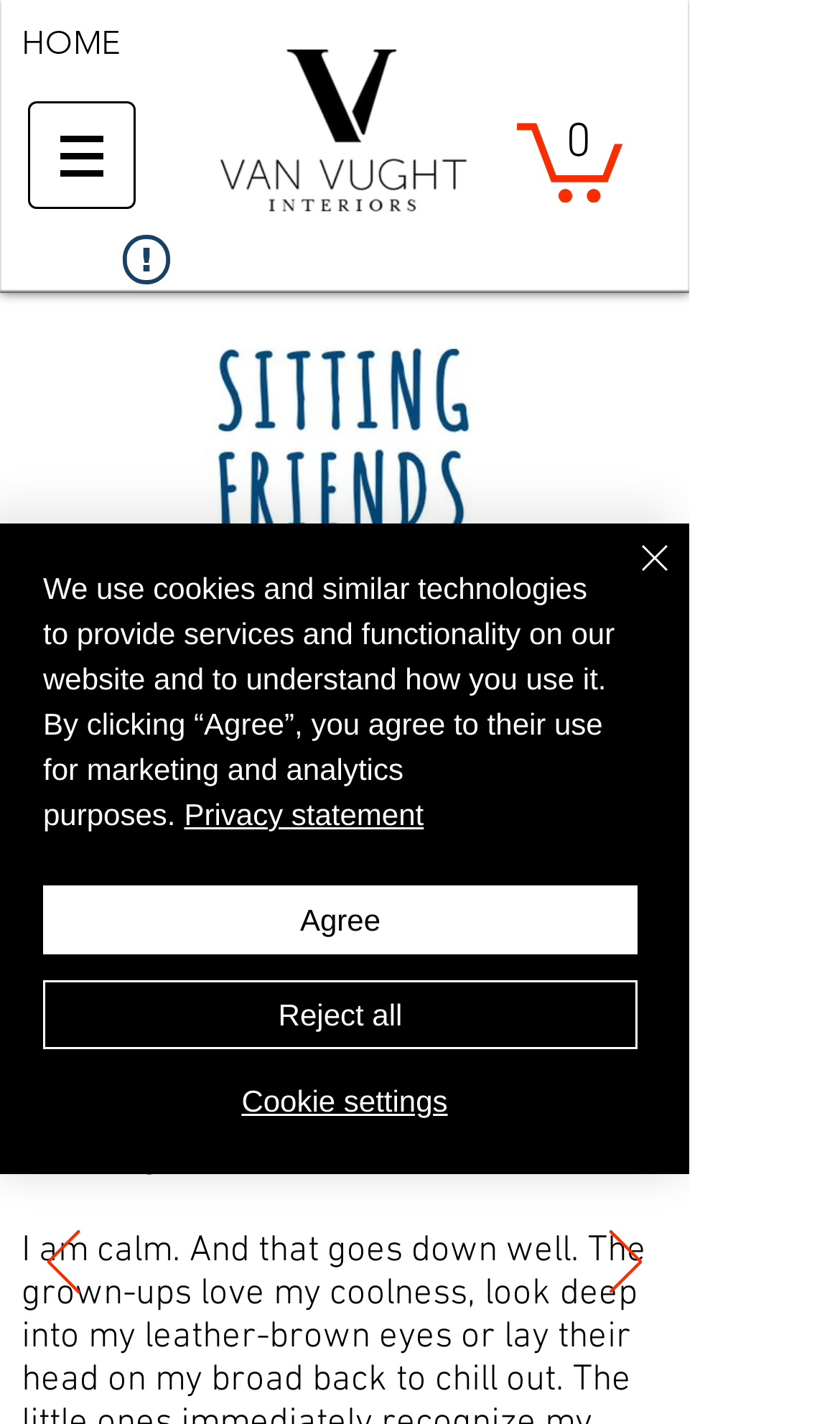Identify the bounding box coordinates for the element you need to click to achieve the following task: "Go to the previous page". Provide the bounding box coordinates as four float numbers between 0 and 1, in the form [left, top, right, bottom].

[0.056, 0.864, 0.095, 0.913]